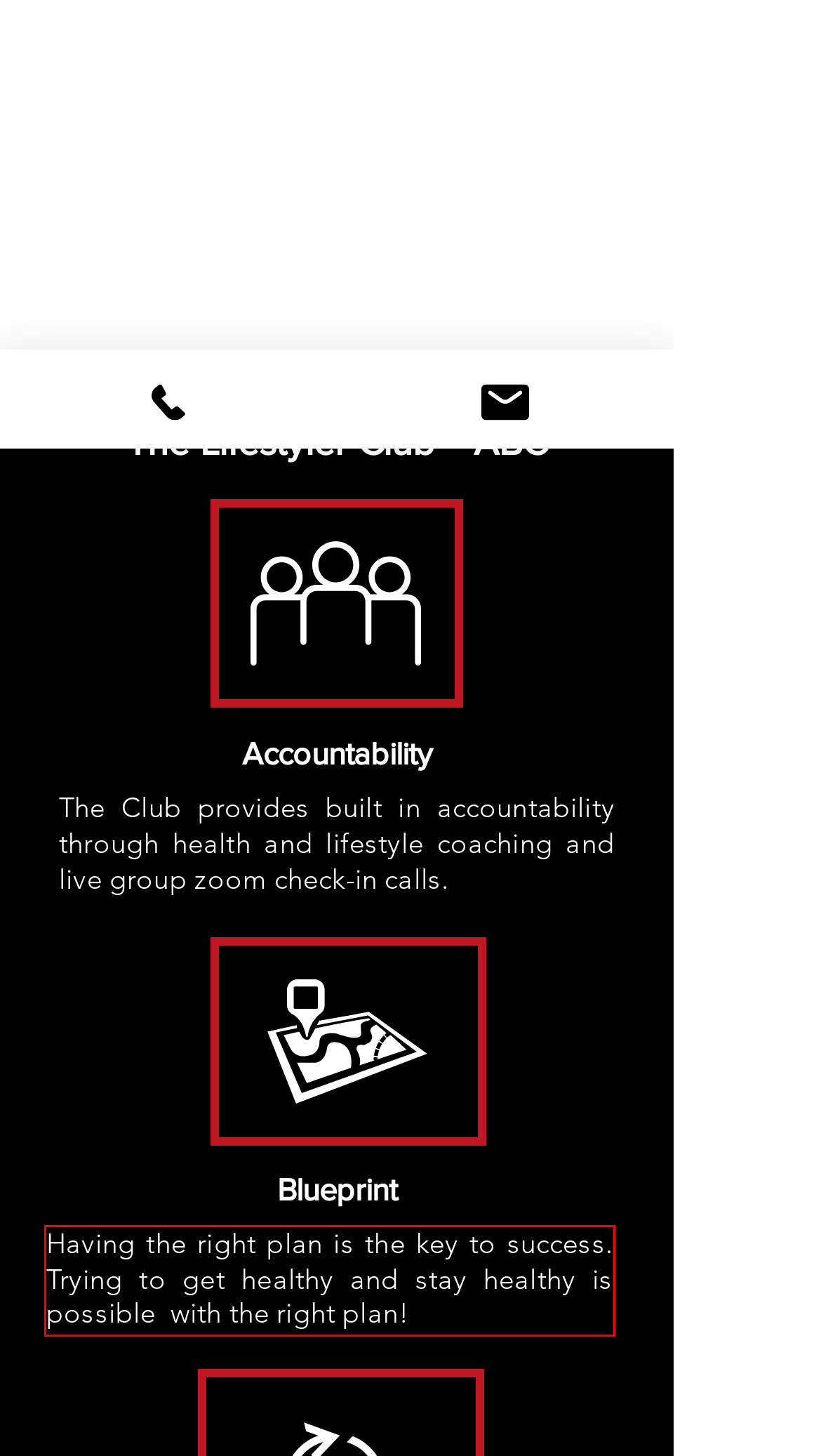Identify and extract the text within the red rectangle in the screenshot of the webpage.

Having the right plan is the key to success. Trying to get healthy and stay healthy is possible with the right plan!